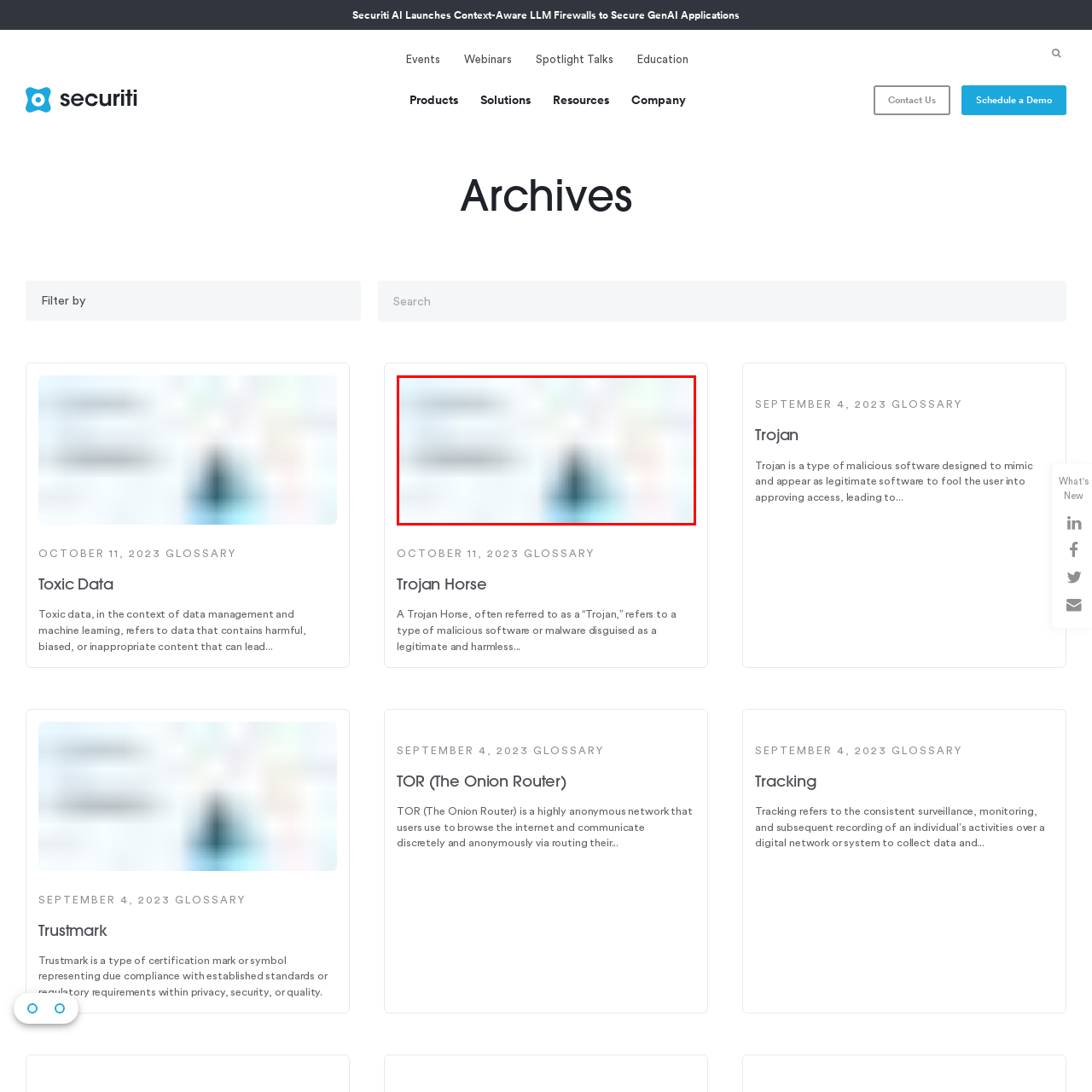Identify the content inside the red box and answer the question using a brief word or phrase: Is the chart in the foreground static?

No